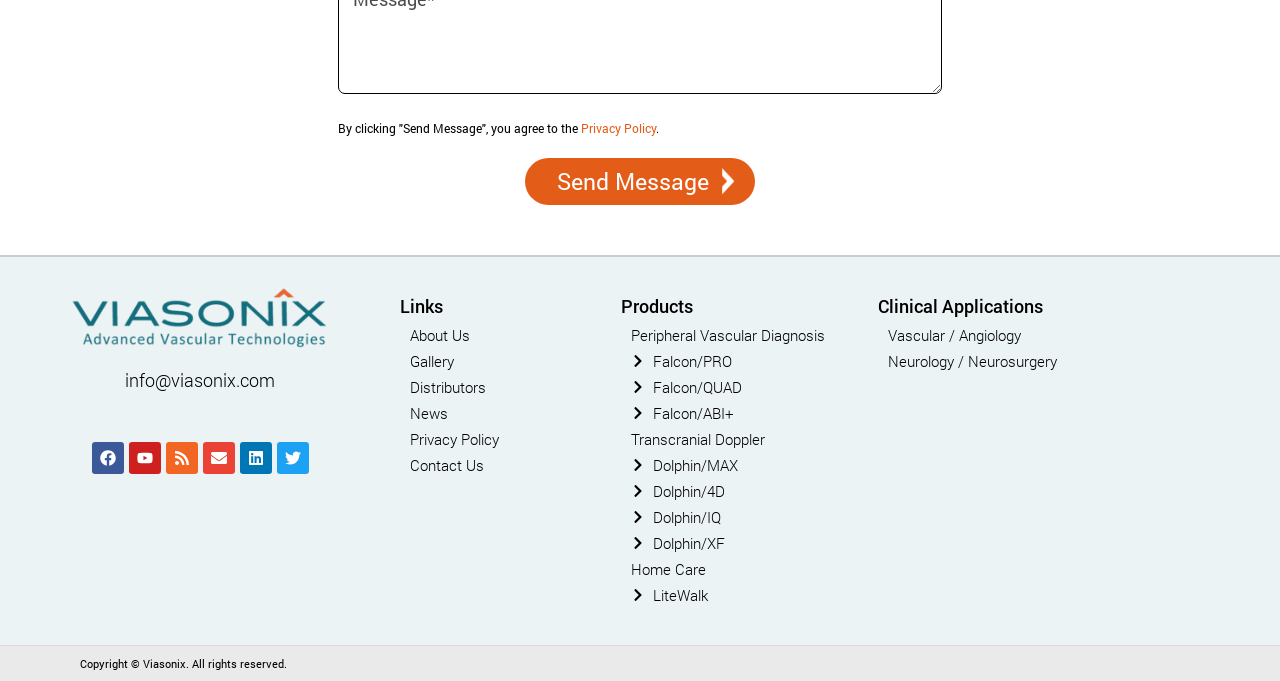How many product categories are there?
Look at the image and respond to the question as thoroughly as possible.

There are three product categories listed at the bottom of the webpage, which are Peripheral Vascular Diagnosis, Falcon/PRO, and others, each with multiple sub-links.